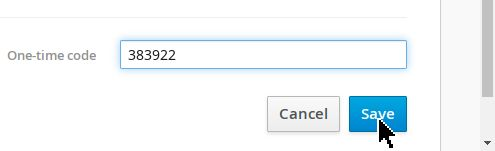Explain the image thoroughly, mentioning every notable detail.

The image illustrates a user interface for entering a one-time code during a two-factor authentication (2FA) process. In the center of the interface, there is a text box labeled "One-time code," where the code "383922" is displayed, indicating that the user has successfully obtained the temporary code, likely provided by an authenticator app or service like Enpass. 

To the right of the text box, a prominent blue "Save" button is highlighted, suggesting that the user is ready to submit the entered code. Additionally, there is a "Cancel" button, allowing the user to discard the action if needed. The interface emphasizes security and ease of use, typical of modern authentication processes, ensuring that users can quickly and efficiently complete the login procedure while maintaining their account's security.